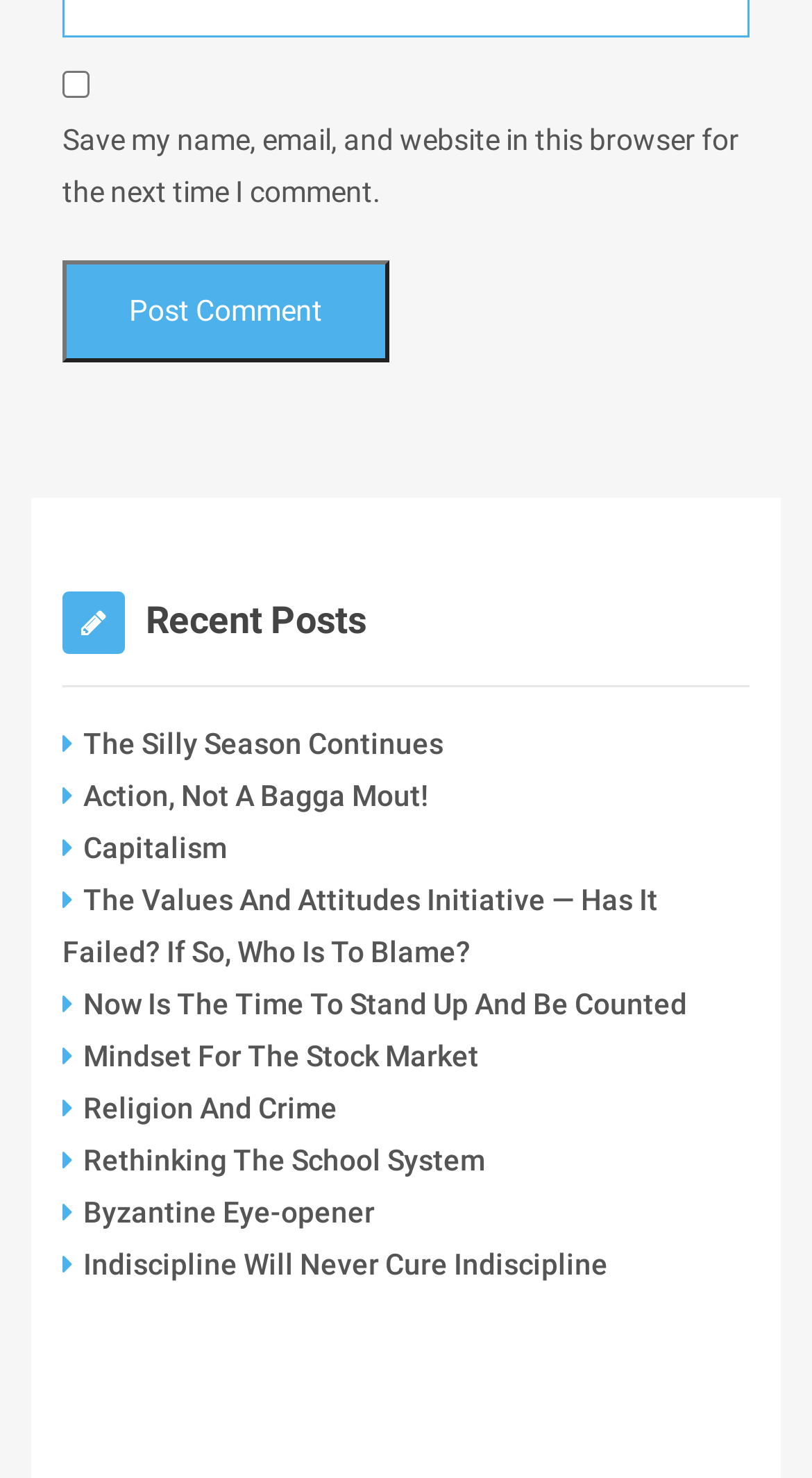Find the bounding box coordinates of the clickable area required to complete the following action: "Search".

None